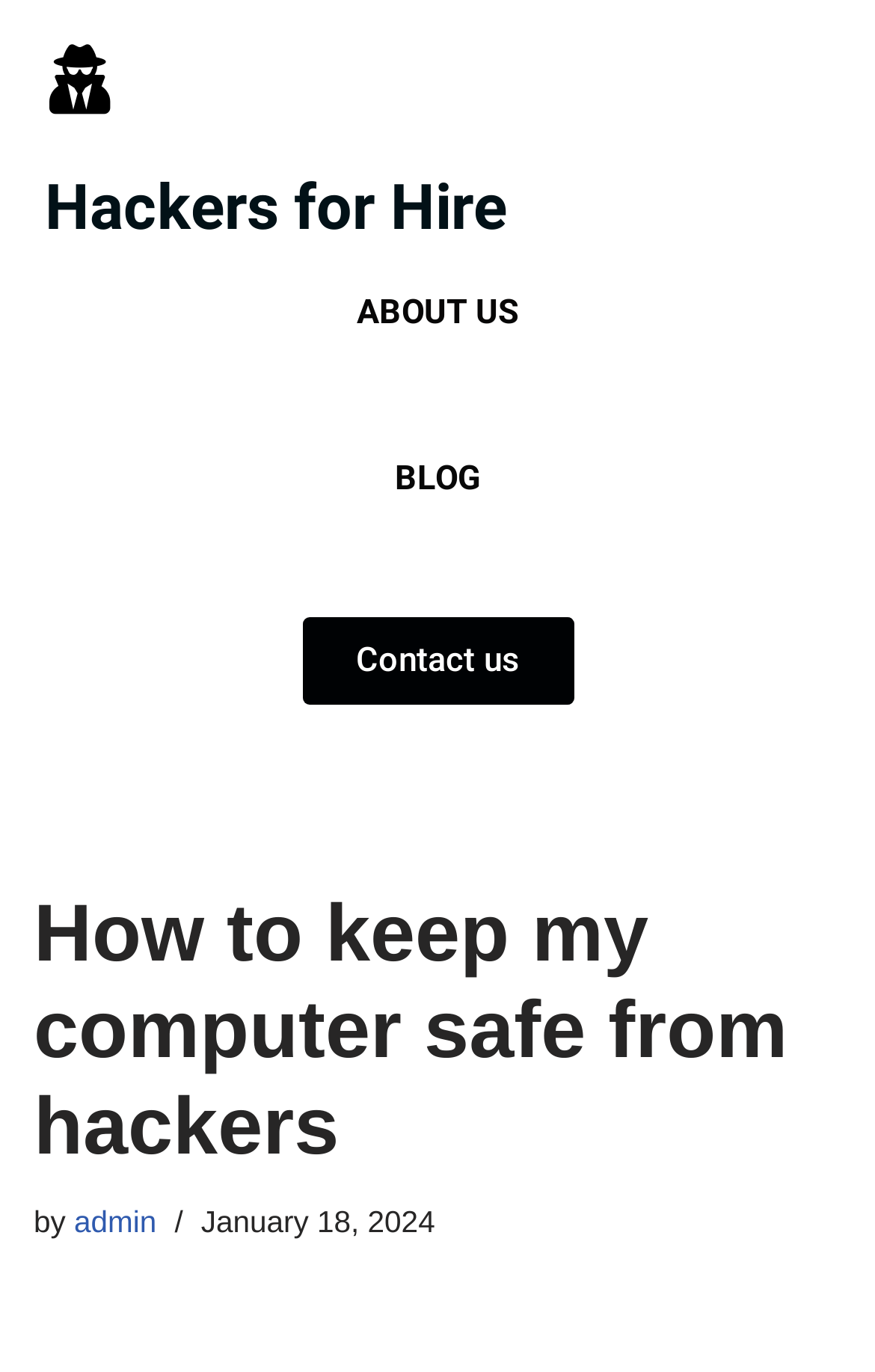What are the main sections of the website?
Answer the question with as much detail as possible.

I found the main sections of the website by looking at the static text elements 'ABOUT US', 'BLOG', and the link 'Contact us' which are located at the top of the webpage, suggesting that they are the main sections of the website.